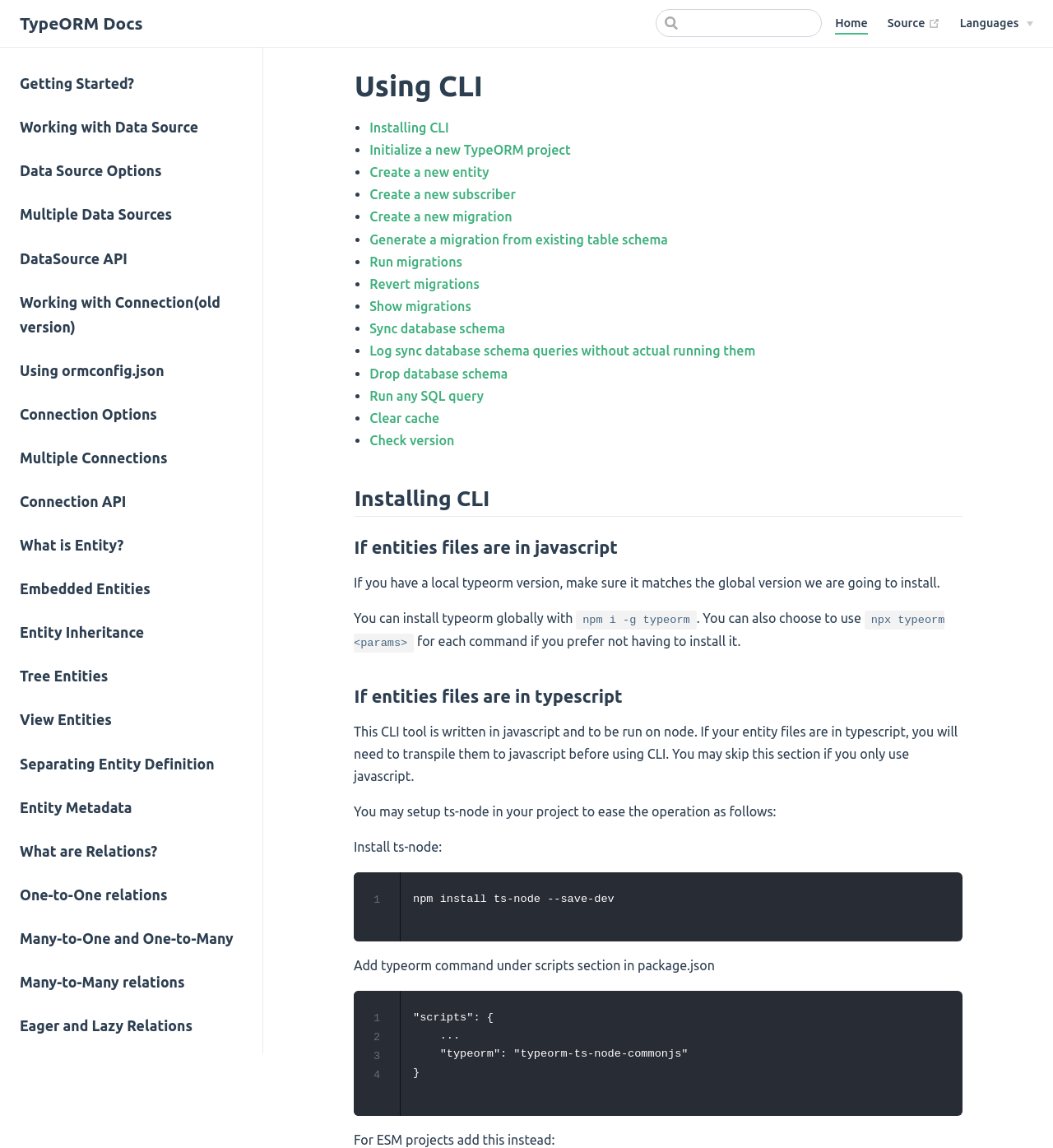Extract the bounding box of the UI element described as: "Languages".

[0.911, 0.012, 0.981, 0.028]